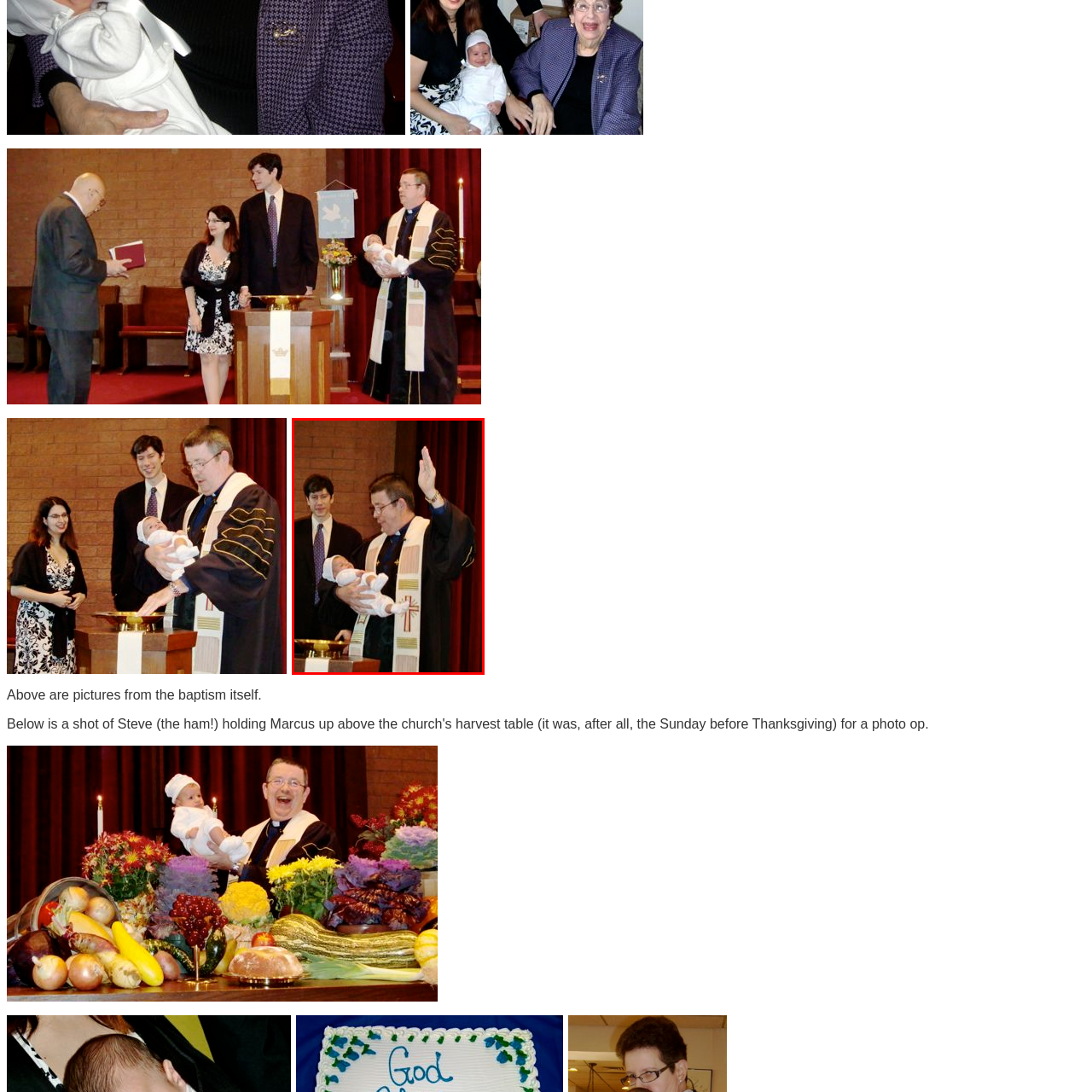What is the expression on the clergyman's face?
Focus on the part of the image marked with a red bounding box and deliver an in-depth answer grounded in the visual elements you observe.

The clergyman's expression reflects both reverence and joy, indicating his solemnity and happiness in participating in the sacred ritual of baptism.